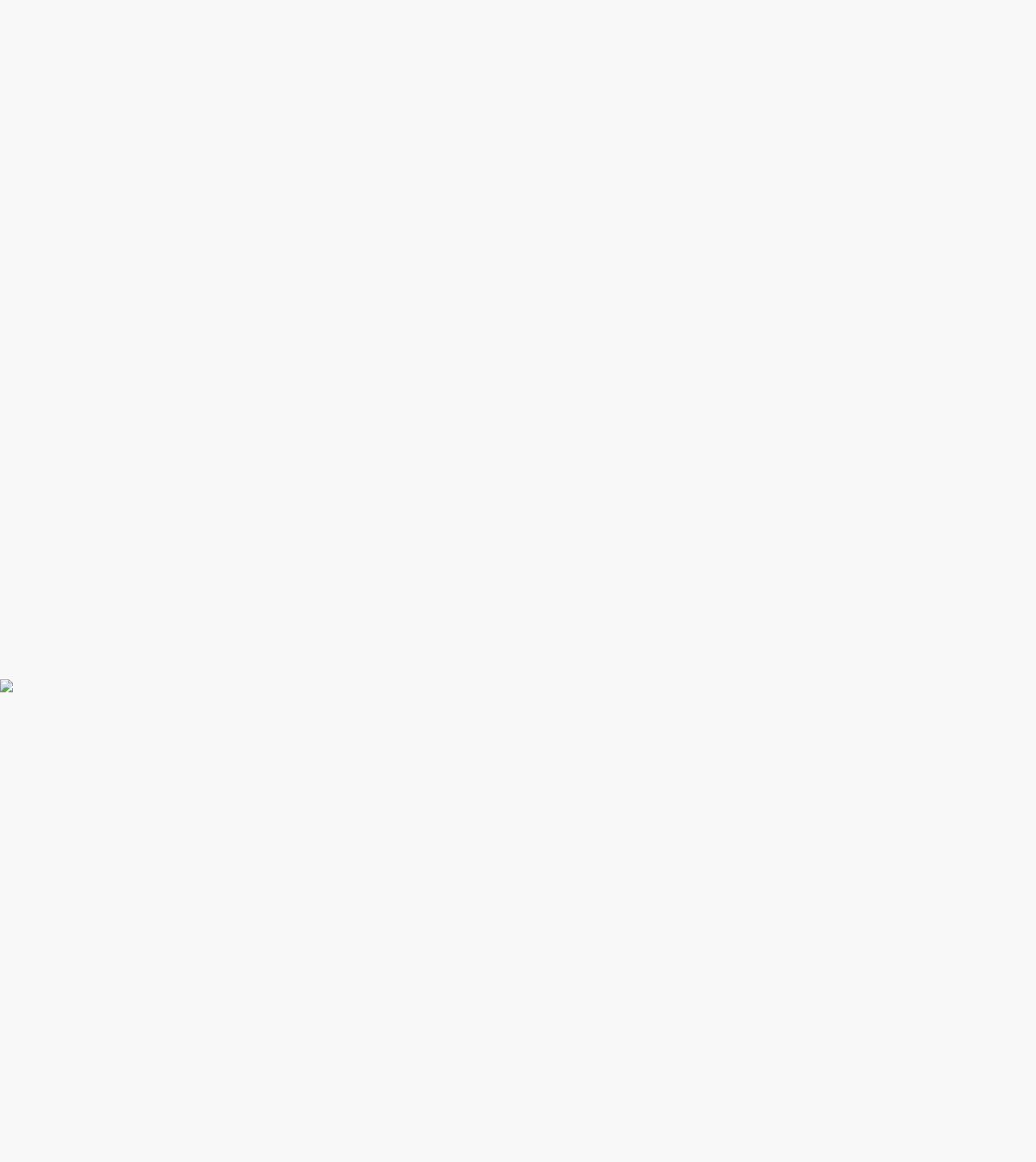Find the bounding box coordinates of the element I should click to carry out the following instruction: "Learn about OpenMediaVault".

[0.314, 0.87, 0.407, 0.902]